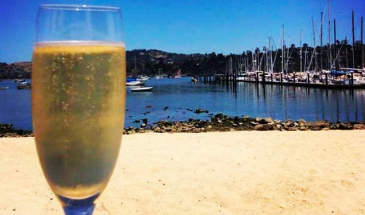Explain the image in detail, mentioning the main subjects and background elements.

A refreshing glass of champagne sits elegantly in the foreground, casting a sparkling reflection of sunlight. The backdrop reveals a stunning coastal view, featuring calm waters and a marina dotted with sailboats, their masts reaching towards the clear blue sky. The sandy beach complements the scene, inviting relaxation and leisure. This idyllic setting perfectly encapsulates the essence of a delightful day by the bay, ideal for celebrating the weekend and enjoying the finer things in life.